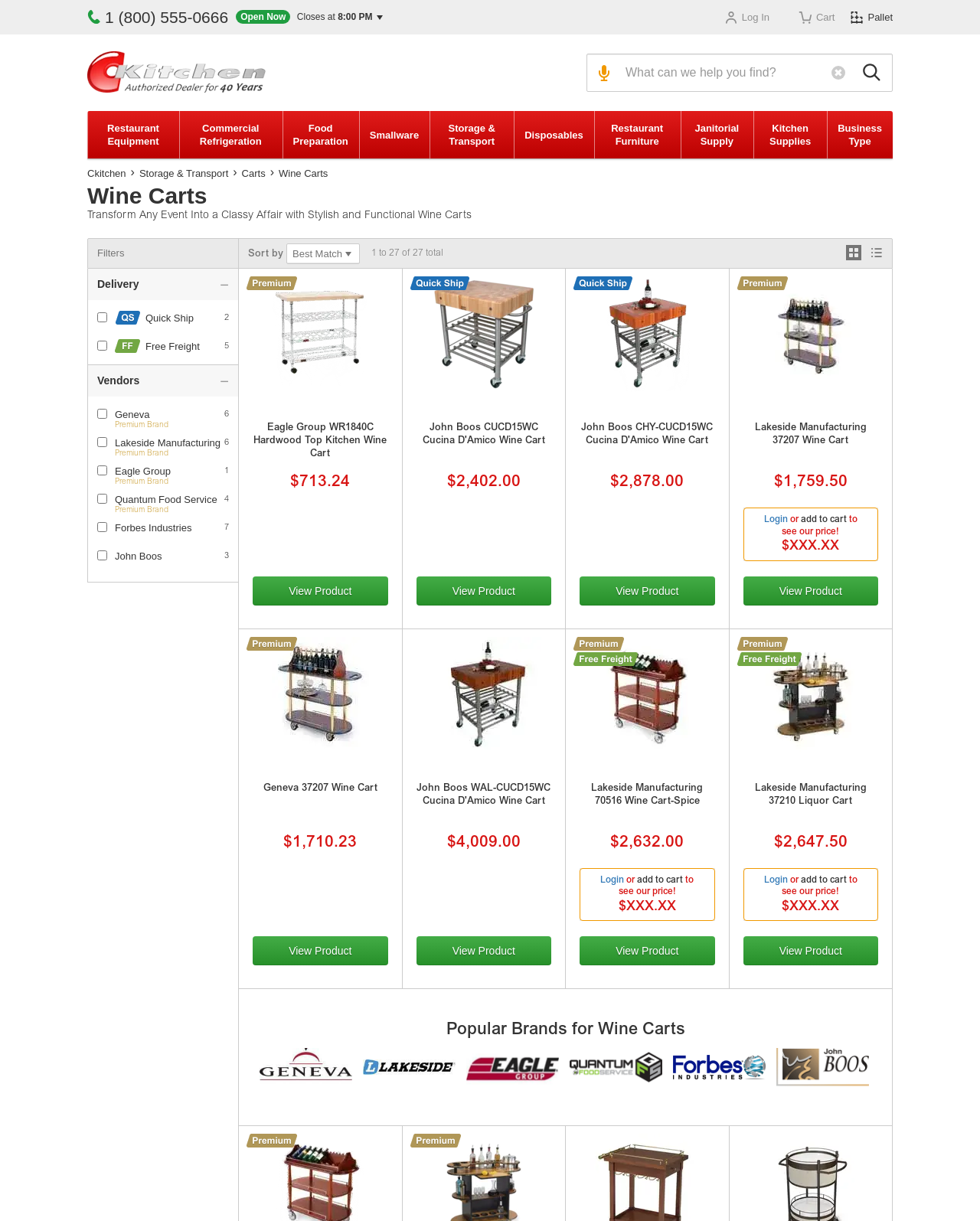Determine the coordinates of the bounding box for the clickable area needed to execute this instruction: "Search by voice".

[0.598, 0.044, 0.63, 0.075]